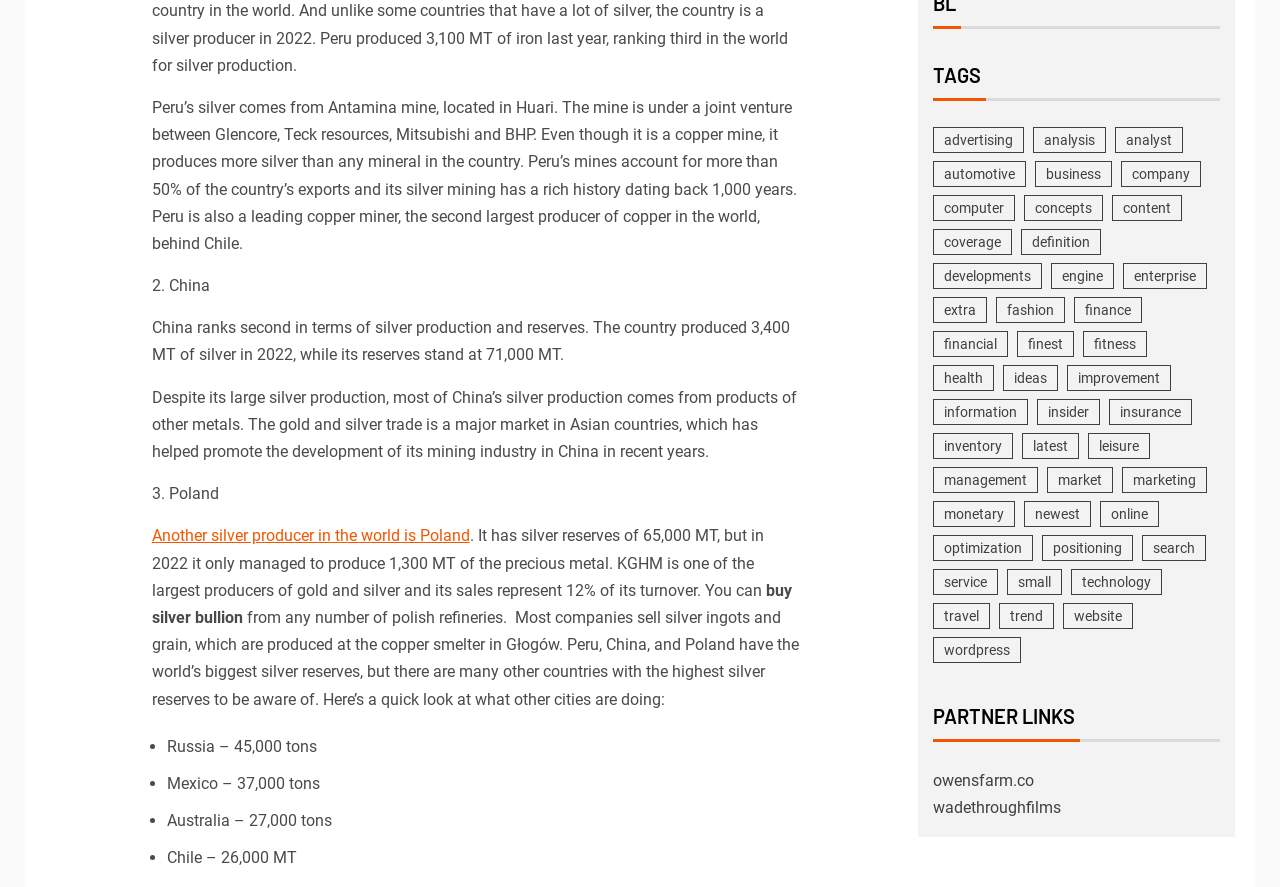What is the name of the copper smelter in Poland where silver ingots and grain are produced?
Give a comprehensive and detailed explanation for the question.

According to the text, the copper smelter in Głogów, Poland is where silver ingots and grain are produced, and many Polish refineries sell silver bullion.